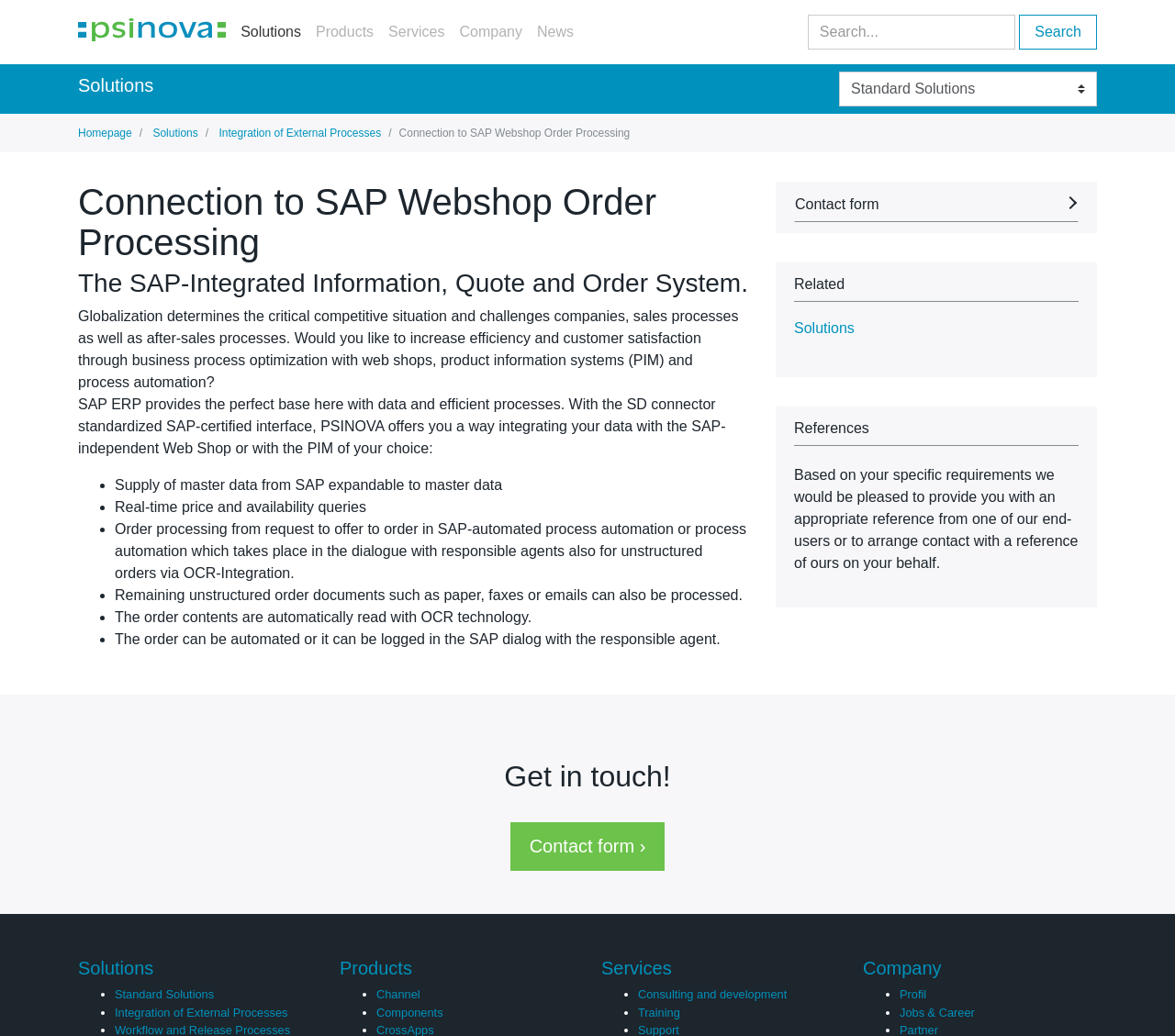Look at the image and write a detailed answer to the question: 
What is the purpose of the SD connector?

The SD connector is a standardized SAP-certified interface that enables the integration of SAP data with an independent Web Shop or PIM, allowing for the optimization of business processes and customer satisfaction.